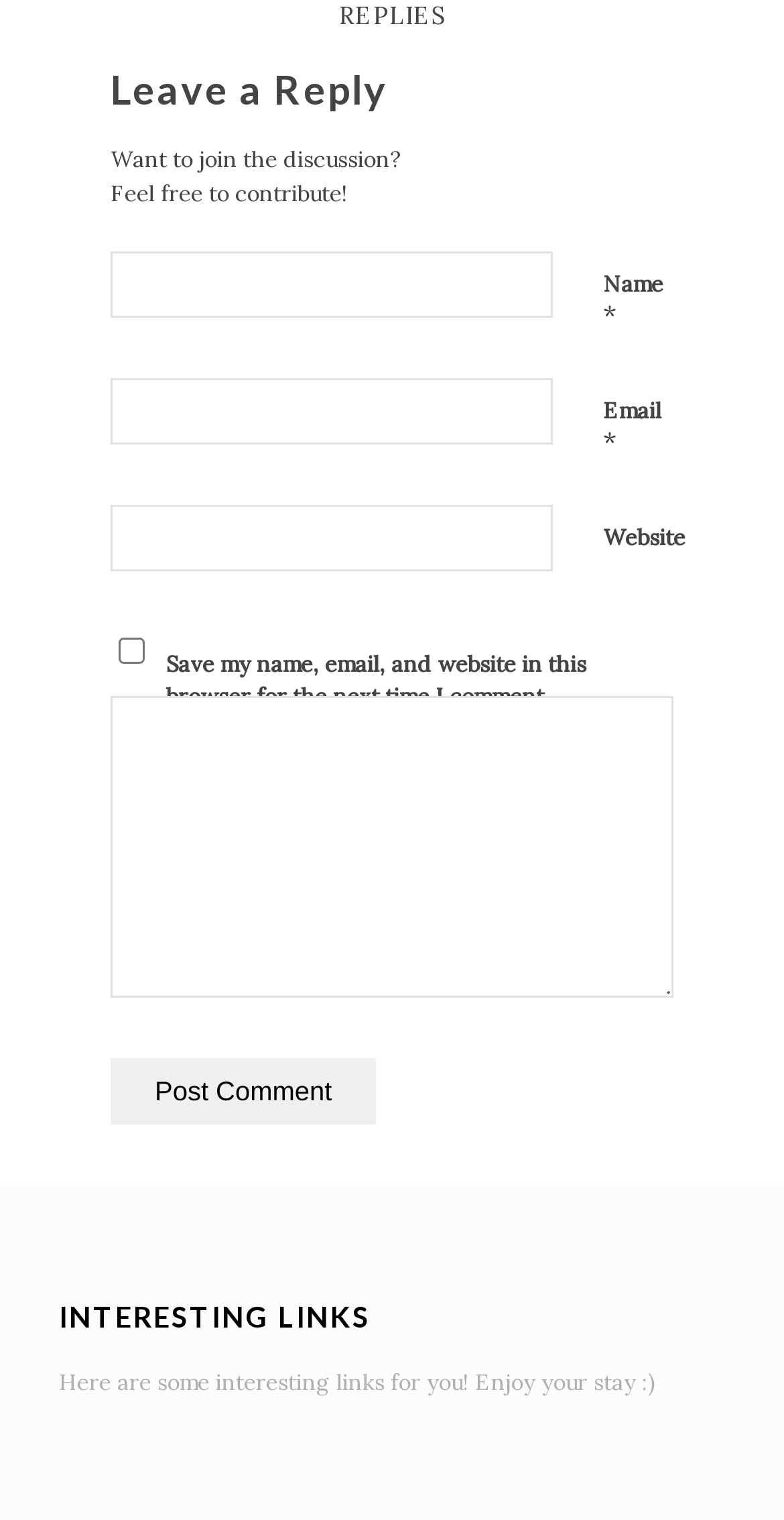Locate the bounding box of the UI element with the following description: "parent_node: Website name="url"".

[0.141, 0.332, 0.705, 0.375]